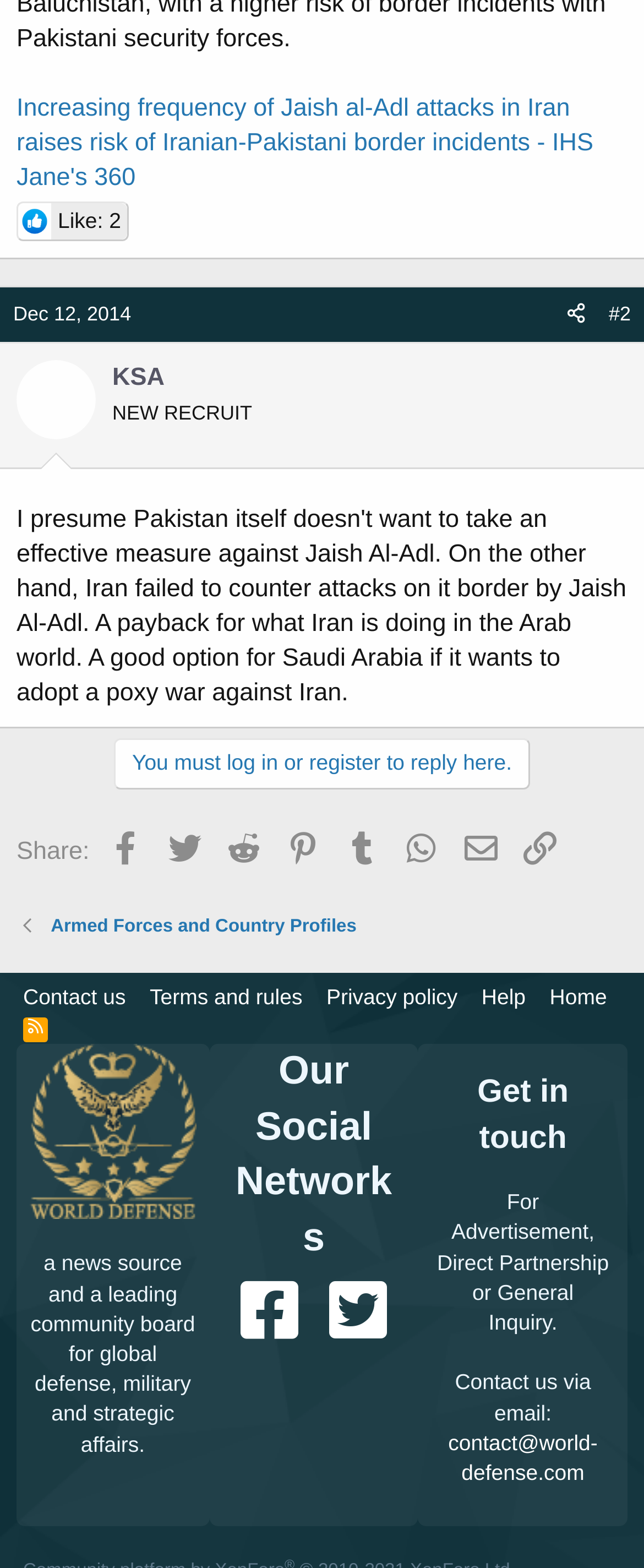Based on the provided description, "Armed Forces and Country Profiles", find the bounding box of the corresponding UI element in the screenshot.

[0.079, 0.582, 0.554, 0.599]